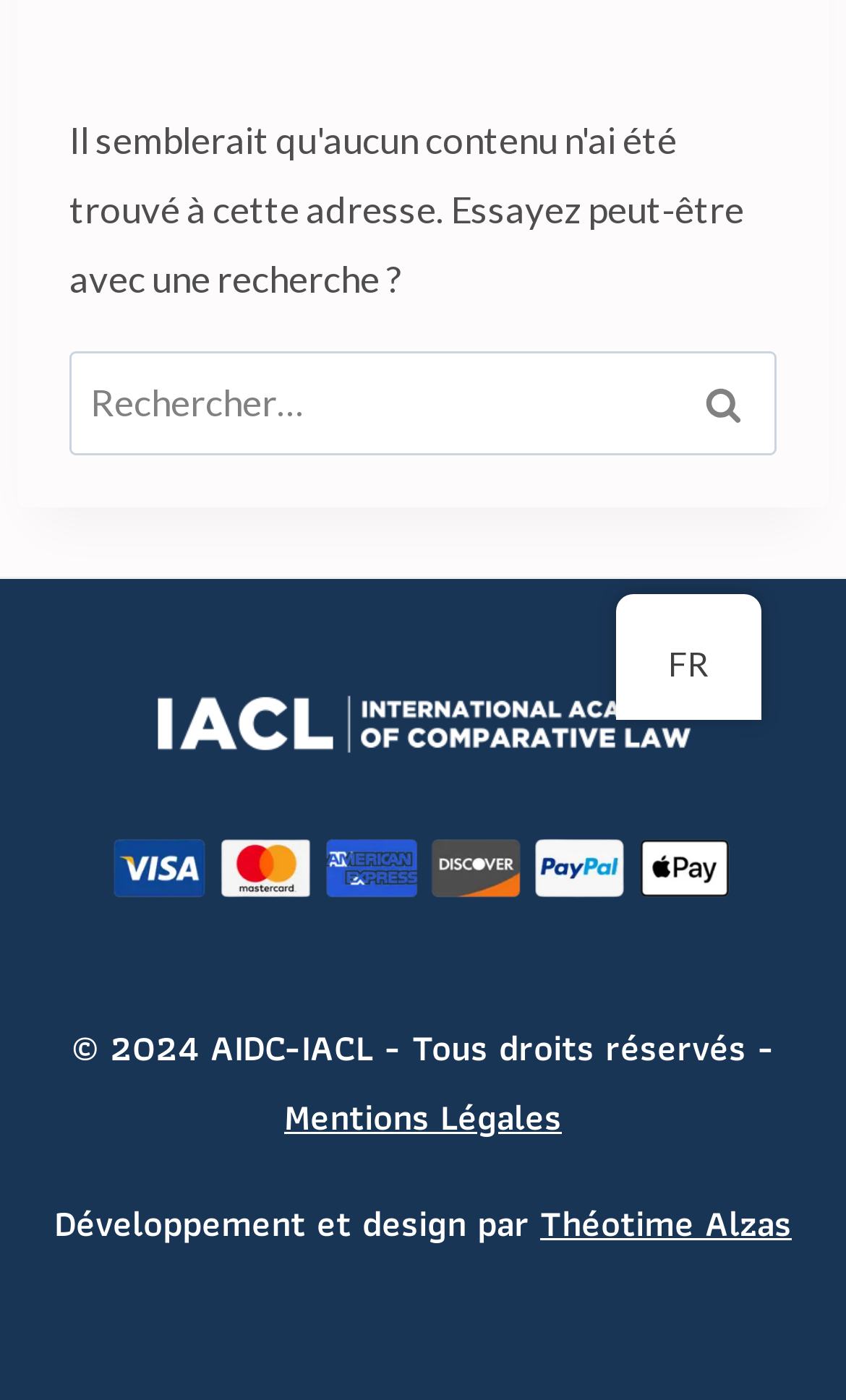Provide the bounding box coordinates of the UI element that matches the description: "Scroll to top".

[0.829, 0.473, 0.923, 0.53]